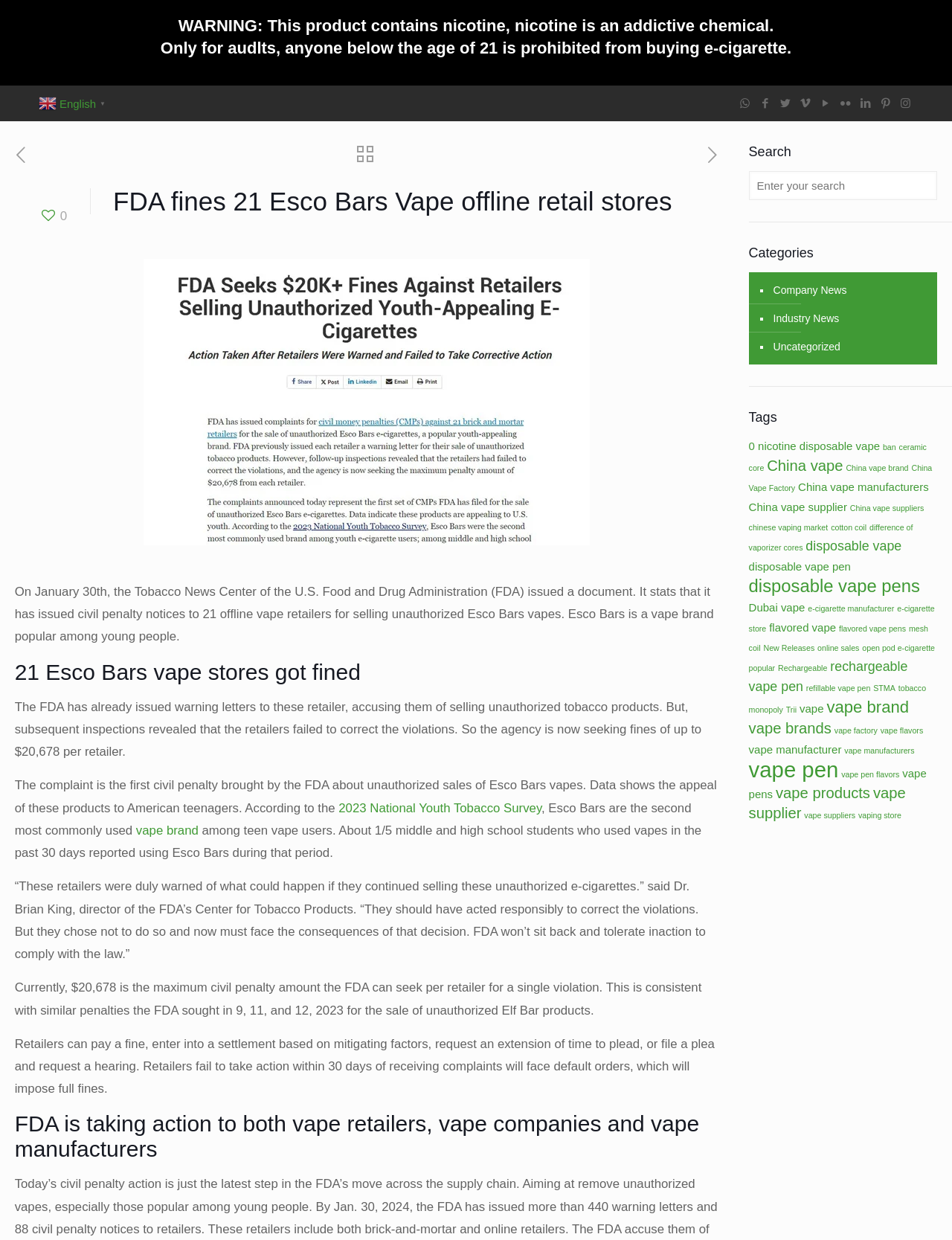Please reply to the following question with a single word or a short phrase:
Who is the director of the FDA’s Center for Tobacco Products?

Dr. Brian King